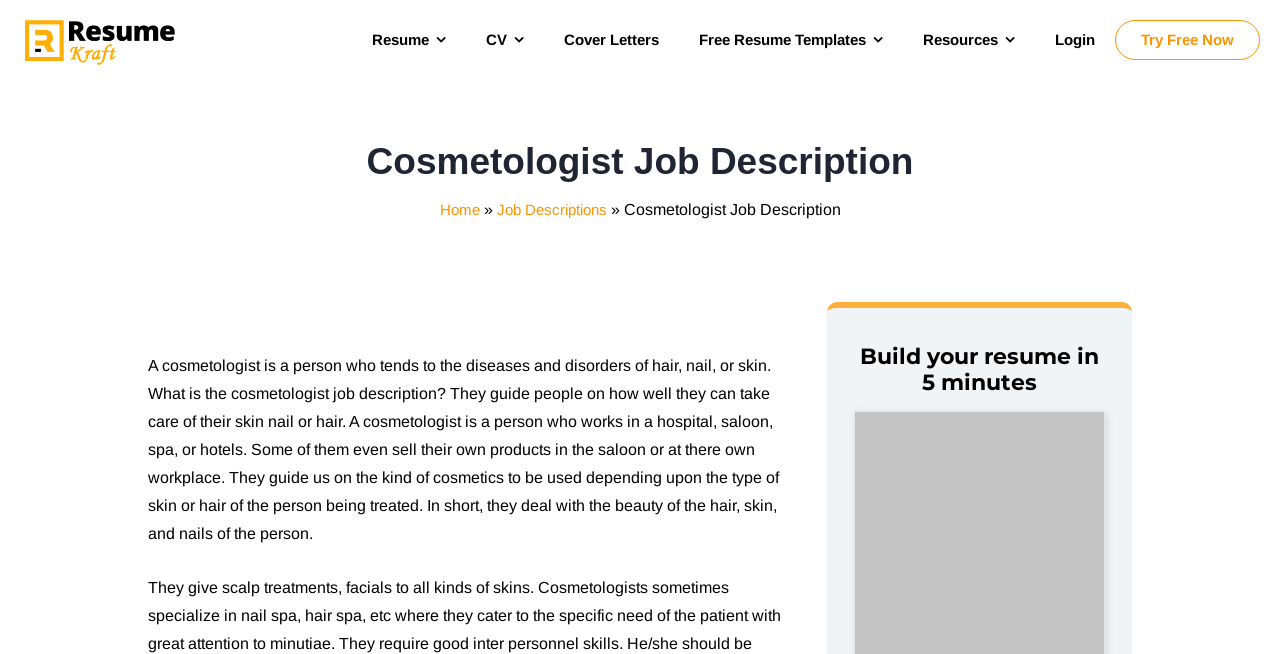Locate the UI element described by alt="Cosmetologist Job Description" in the provided webpage screenshot. Return the bounding box coordinates in the format (top-left x, top-left y, bottom-right x, bottom-right y), ensuring all values are between 0 and 1.

[0.02, 0.031, 0.137, 0.099]